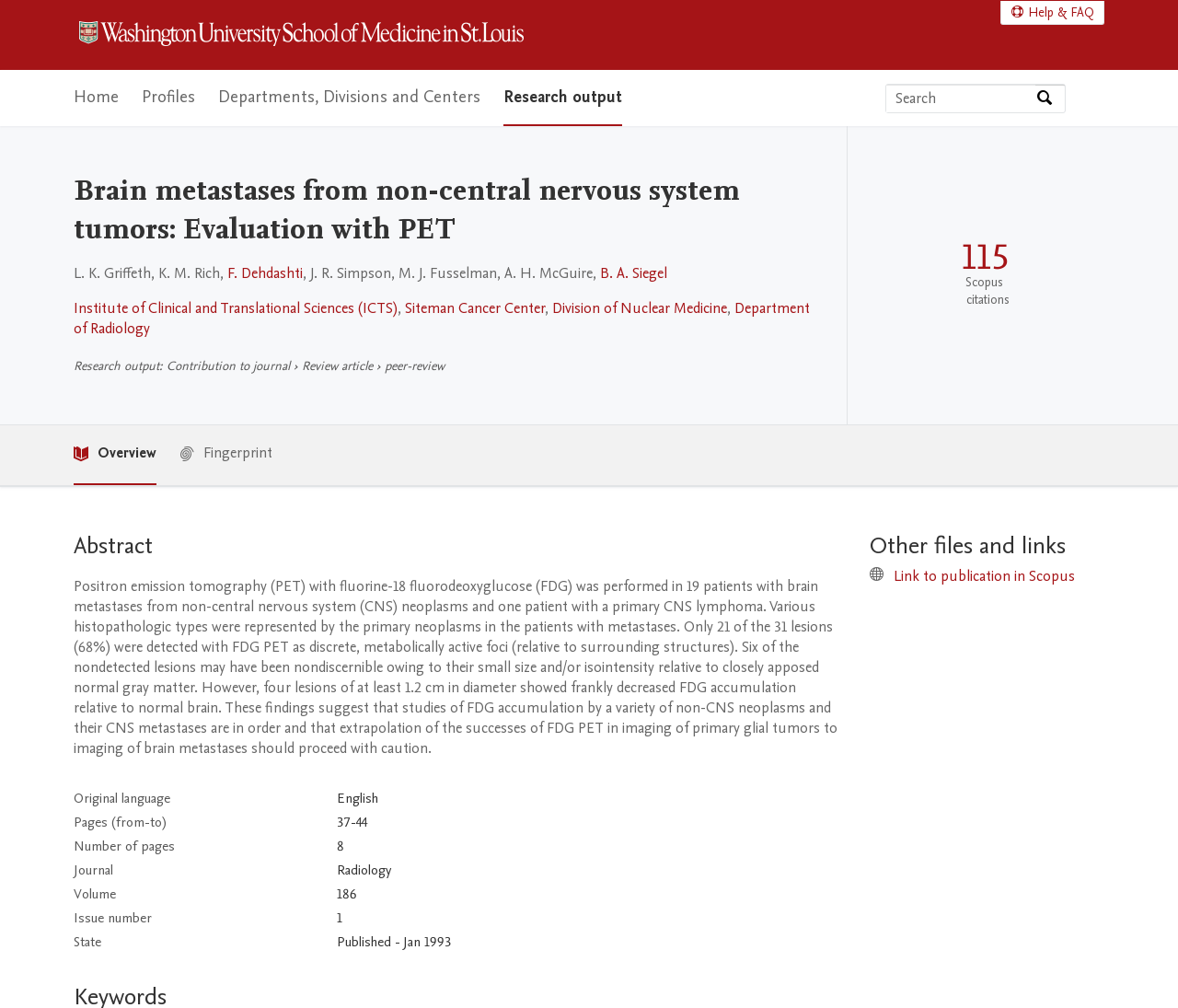What is the journal name of the publication?
Provide a well-explained and detailed answer to the question.

I found the answer by looking at the table under the 'Abstract' section, which lists the journal name as 'Radiology'.